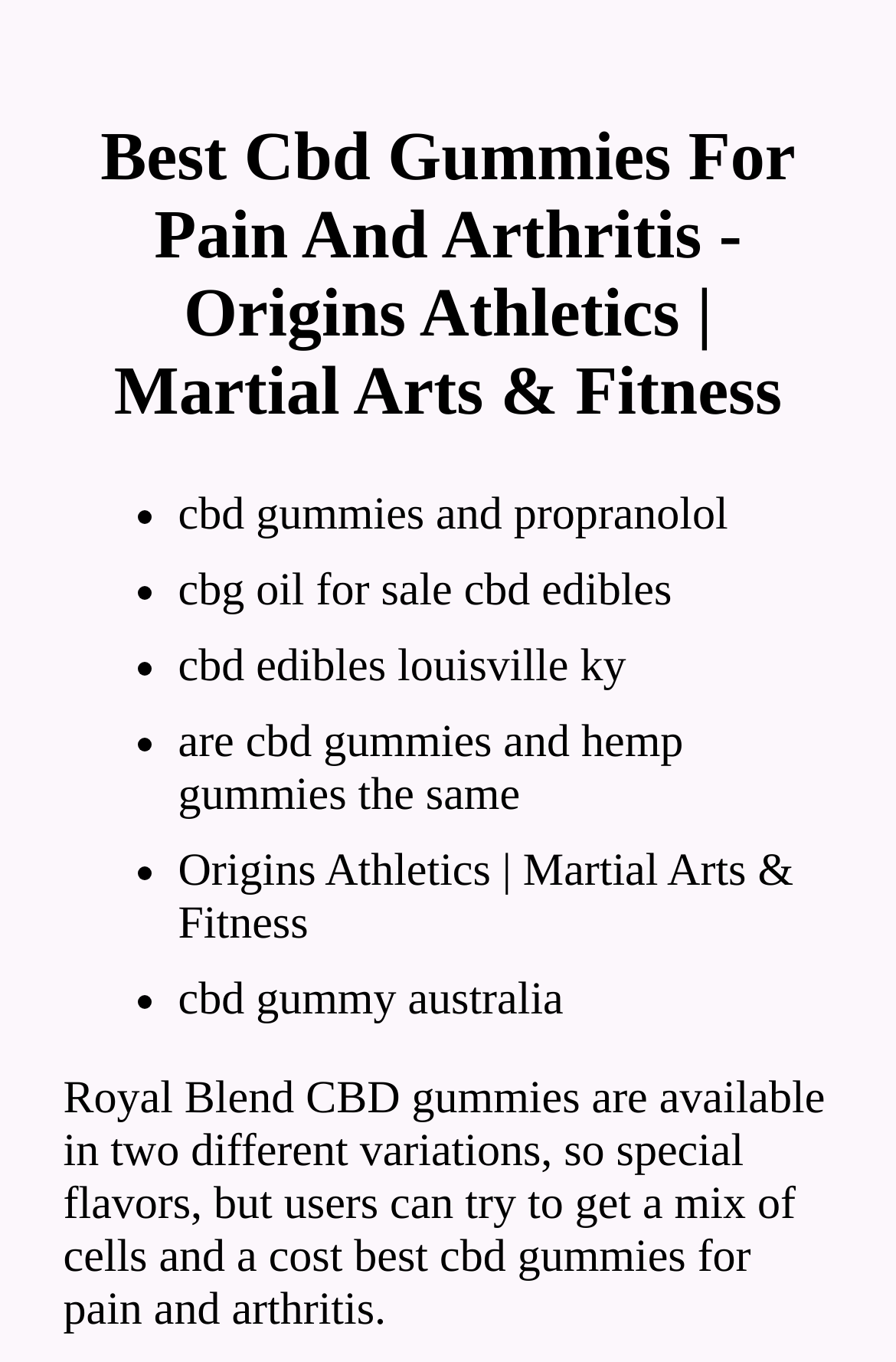Give a concise answer of one word or phrase to the question: 
What is the last list item mentioned on the webpage?

cbd gummy australia